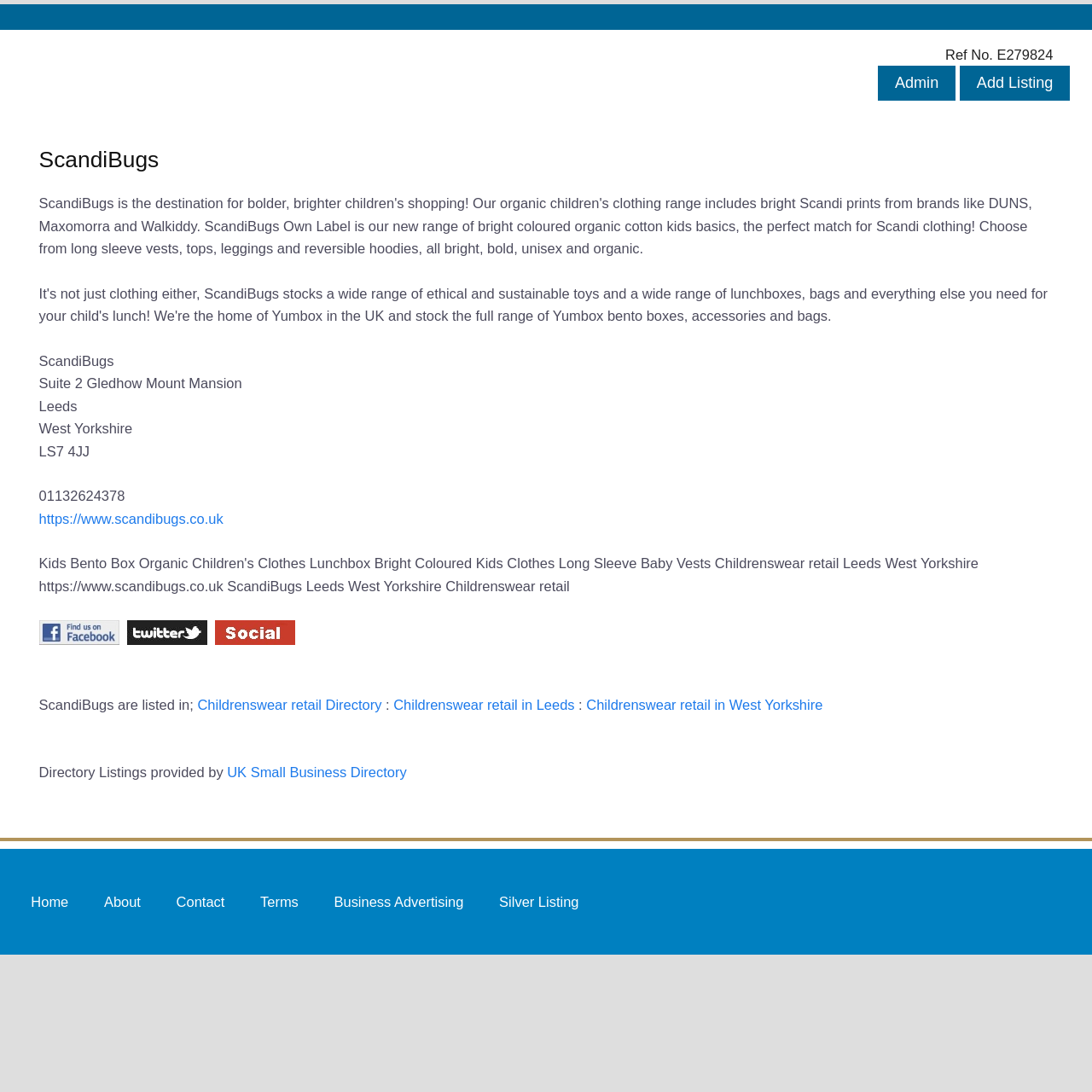Please find the bounding box for the UI component described as follows: "https://www.scandibugs.co.uk".

[0.036, 0.468, 0.204, 0.482]